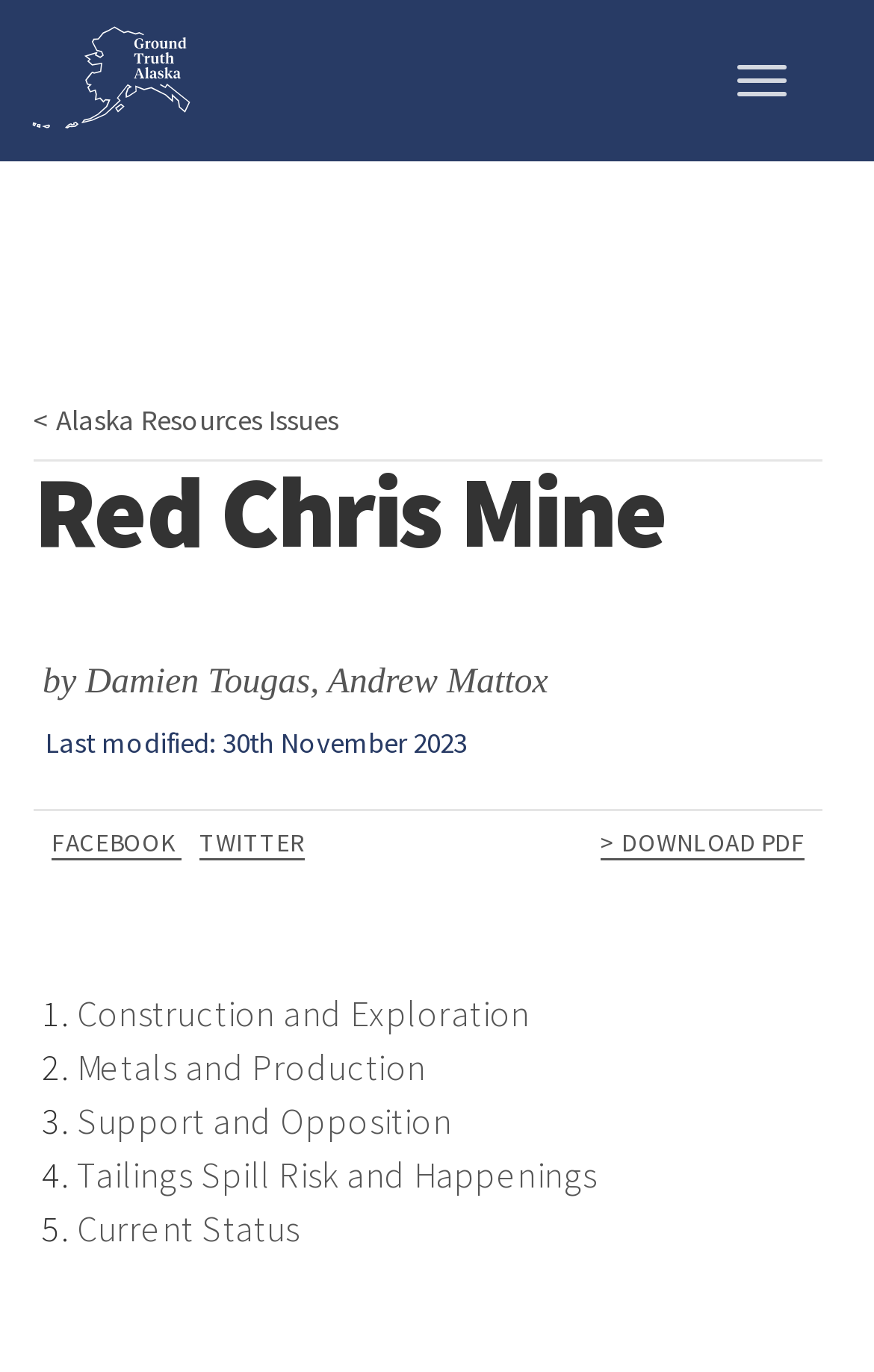Show me the bounding box coordinates of the clickable region to achieve the task as per the instruction: "Check Facebook".

[0.059, 0.602, 0.208, 0.626]